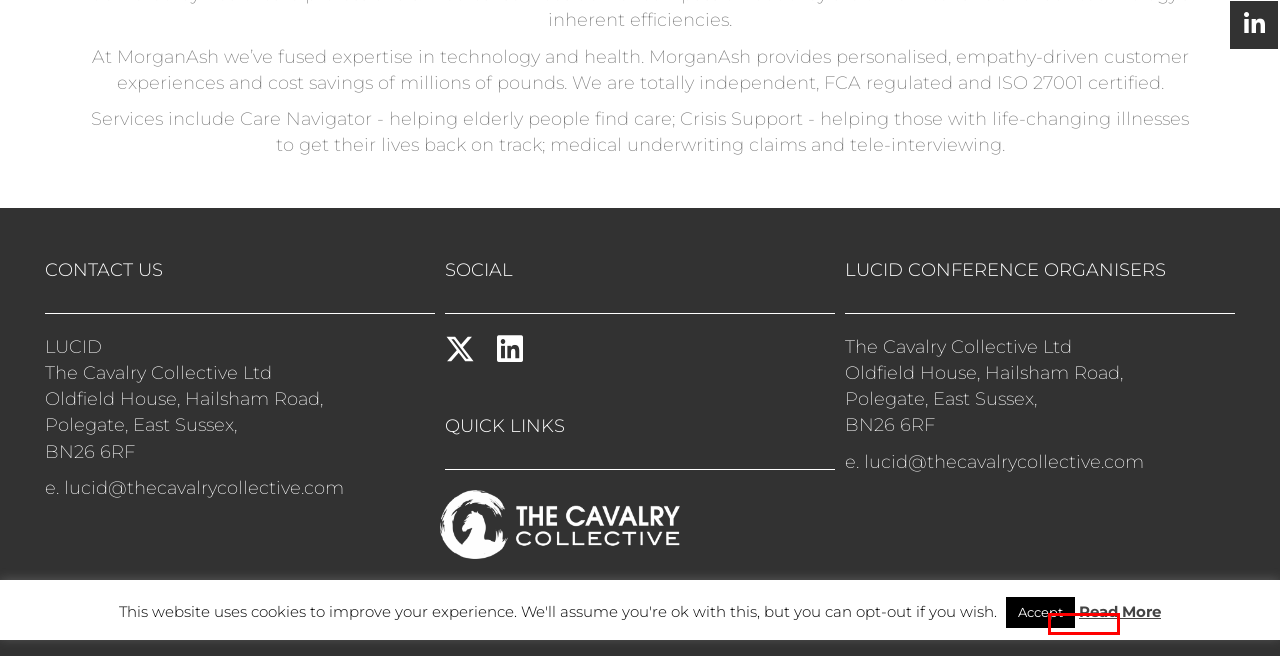You are given a screenshot of a webpage with a red rectangle bounding box around a UI element. Select the webpage description that best matches the new webpage after clicking the element in the bounding box. Here are the candidates:
A. fnscreative - Creative Design Solutions Across Design, Web & Film
B. About – Lucid
C. Cookie Policy – Lucid
D. Lucid – Life Underwriting, Claims & Insurance Doctors
E. Privacy Statement – Lucid
F. Contact – Lucid
G. Terms and Conditions – Lucid
H. LUCID 2025 – Lucid

A